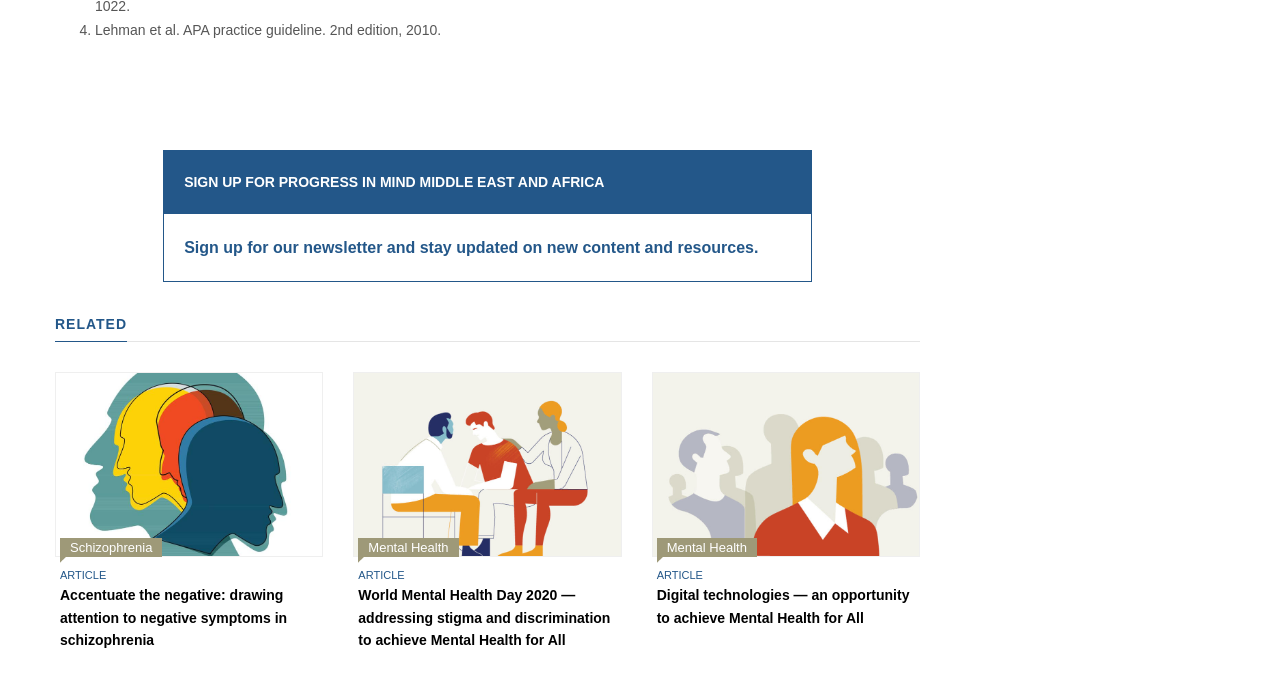Please identify the bounding box coordinates of the element I need to click to follow this instruction: "Learn about quality benefits to hire a fractional CFO".

None